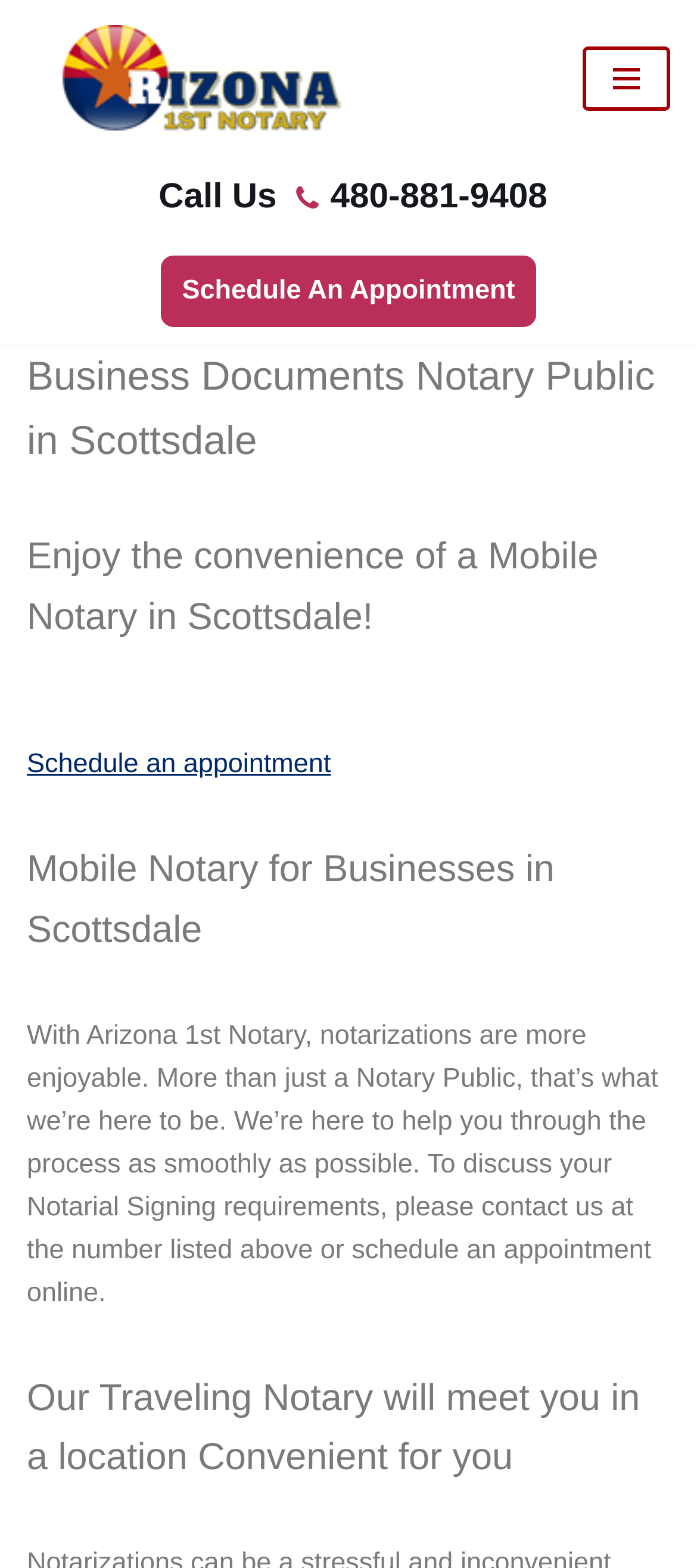Write a detailed summary of the webpage, including text, images, and layout.

The webpage is about Arizona 1st Notary, a mobile notary service in Scottsdale. At the top left, there is a link to skip to the content. Next to it, there is a link to the Arizona 1st Notary mobile notary services, accompanied by an image with the text "Mobile Notary near me". 

On the top right, there is a navigation menu button. Below it, there is a section with a "Call Us" label, an image, and a phone number link "480-881-9408". 

The main content starts with three headings, stacked vertically, describing the mobile notary service for businesses in Scottsdale. Below the headings, there is a "Schedule an appointment" button. 

Following the button, there is a paragraph of text that explains the benefits of using Arizona 1st Notary, including their goal to make notarizations more enjoyable and their willingness to help with the process. 

Finally, there is another heading that mentions the convenience of their traveling notary service, which can meet clients at a location of their choice.